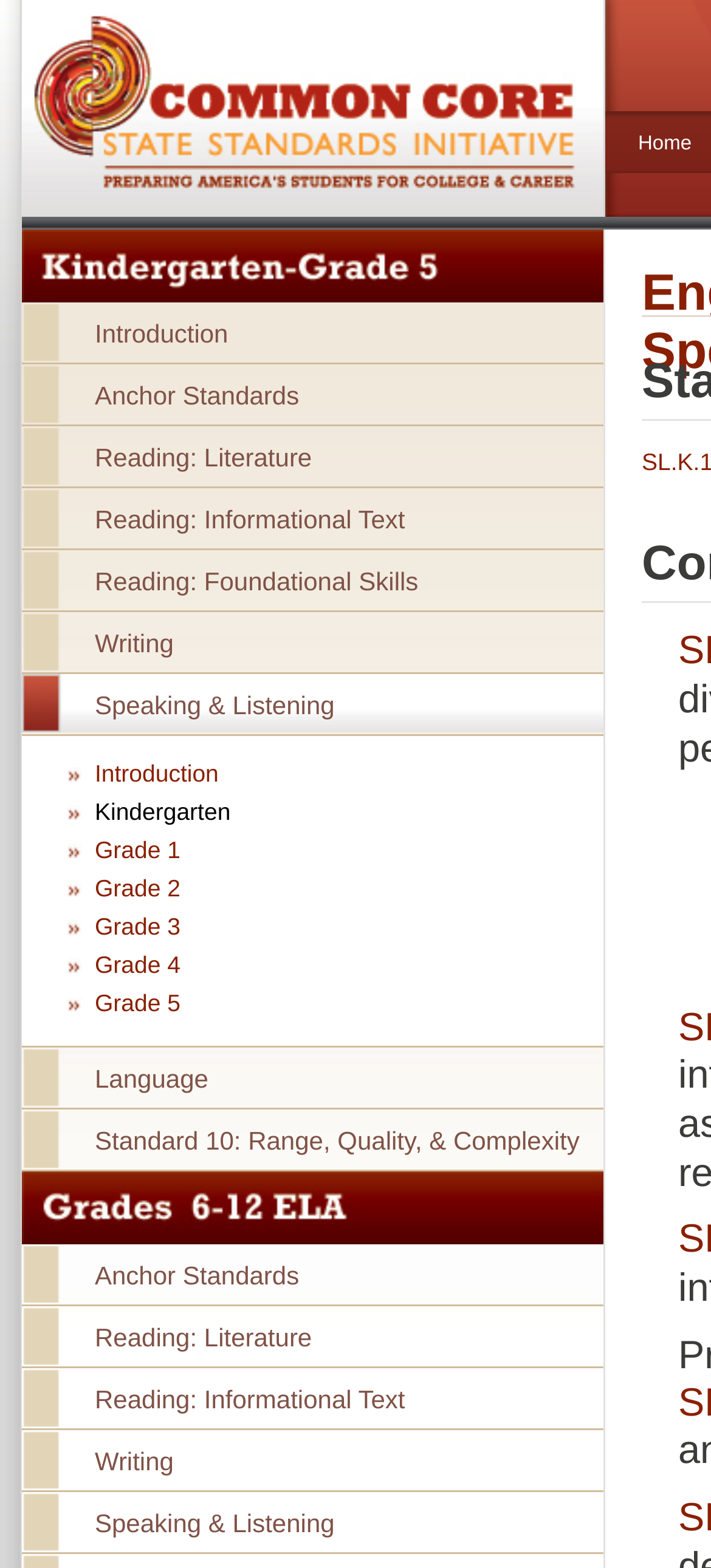Use a single word or phrase to respond to the question:
What is the focus of the 'Introduction' section?

Key Design Considerations